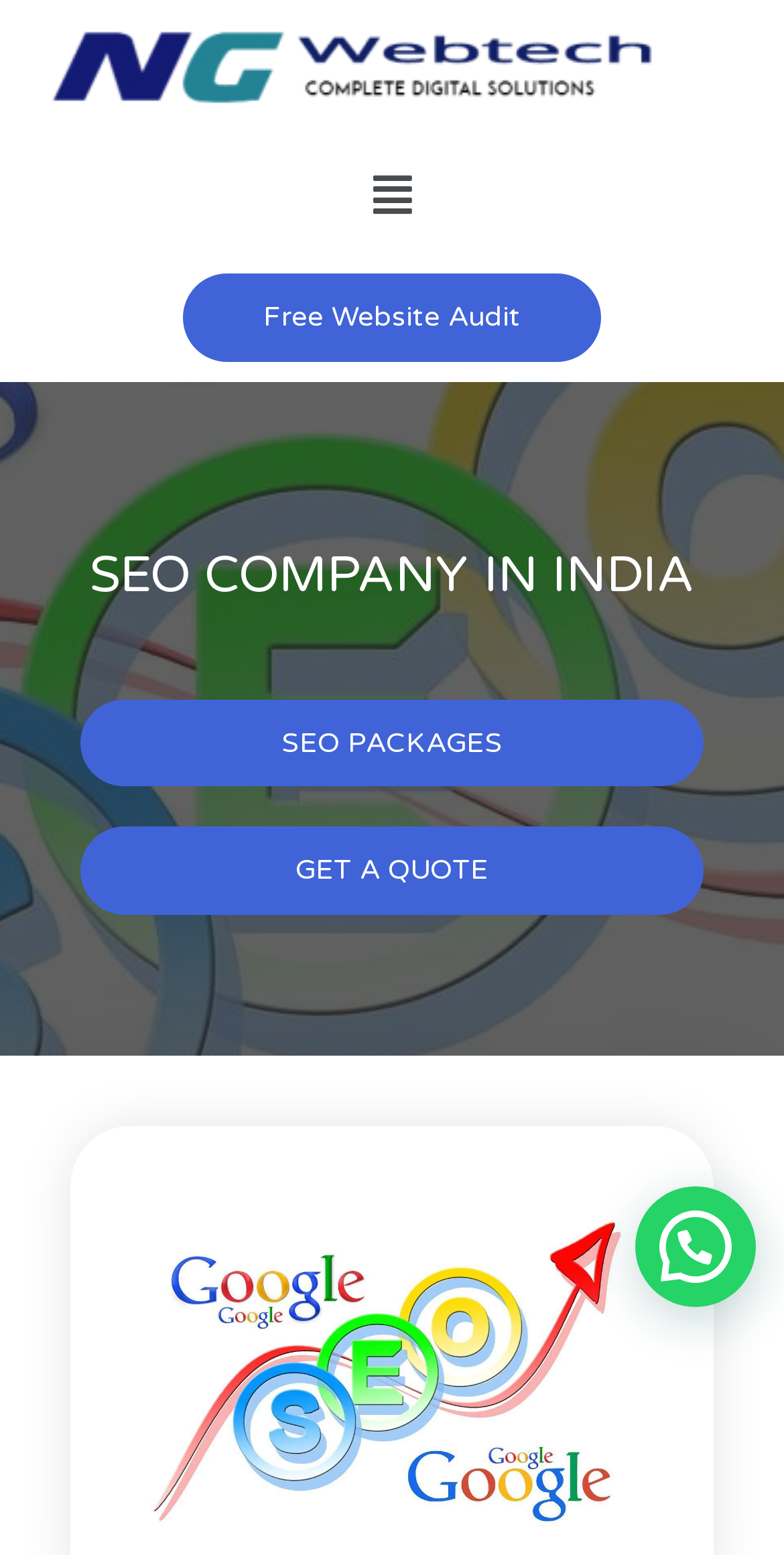What is the purpose of the 'Free Website Audit' button? Observe the screenshot and provide a one-word or short phrase answer.

To get a free audit